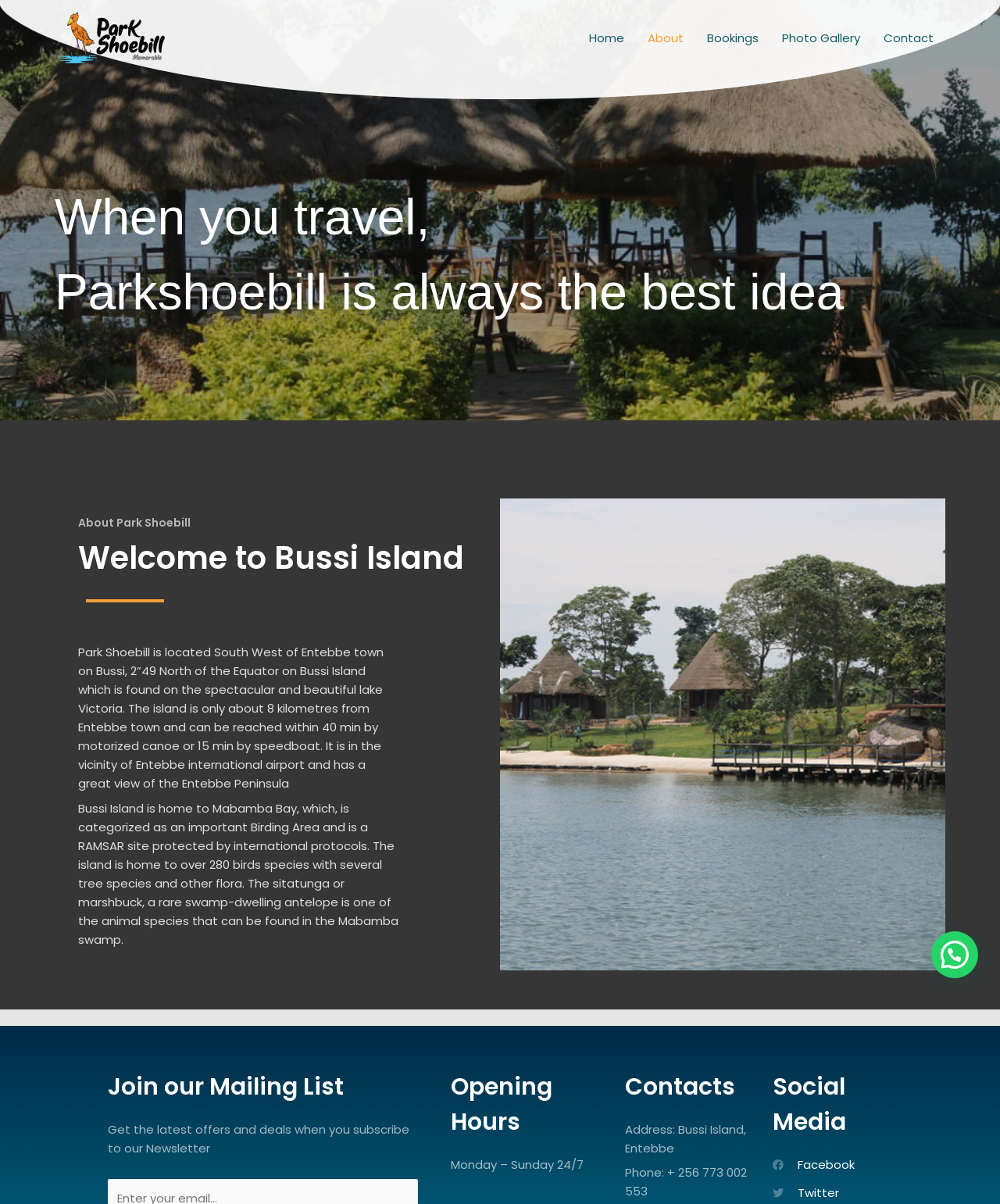Please identify the bounding box coordinates of the element I need to click to follow this instruction: "Subscribe to the Newsletter".

[0.108, 0.888, 0.418, 0.918]